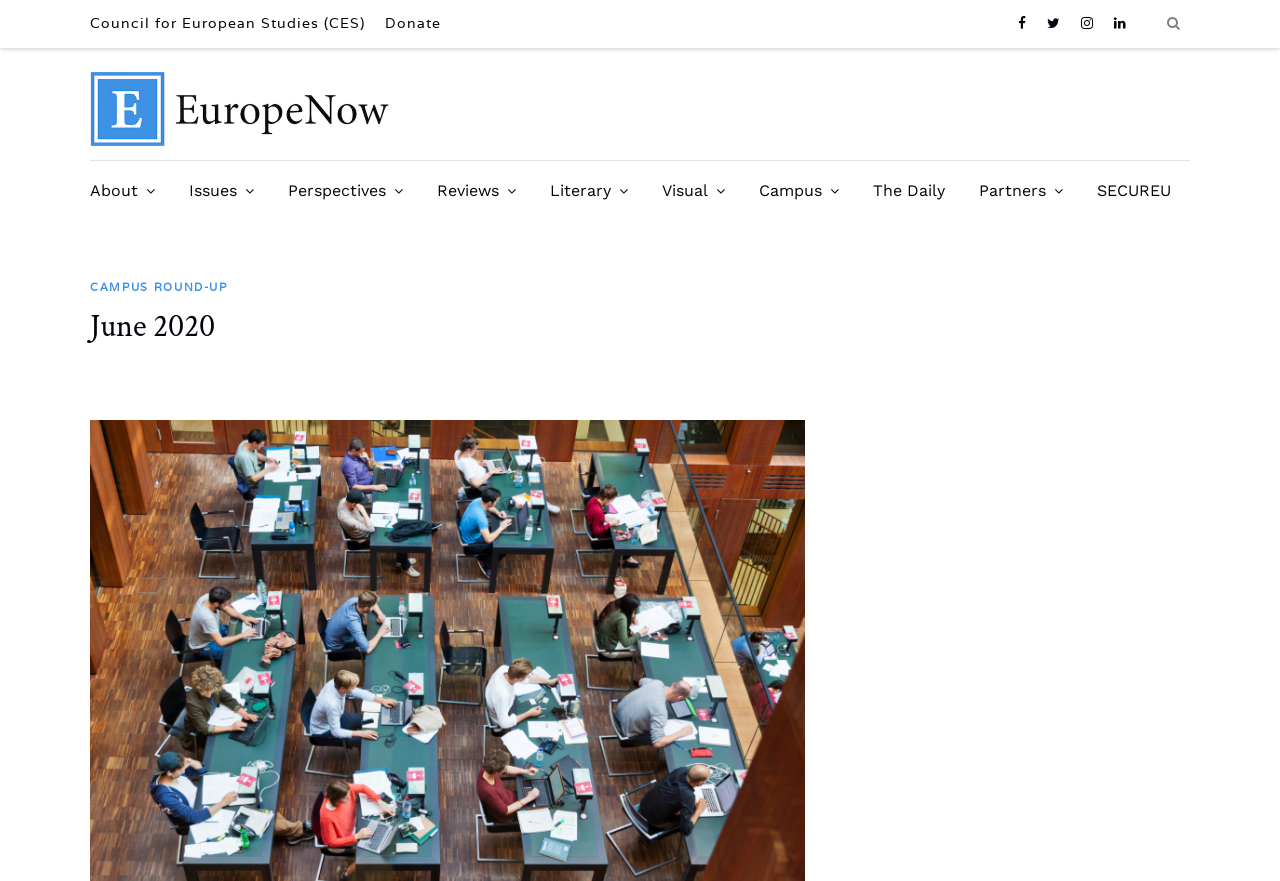Identify the bounding box coordinates for the UI element described by the following text: "Puppy Sale Form". Provide the coordinates as four float numbers between 0 and 1, in the format [left, top, right, bottom].

None